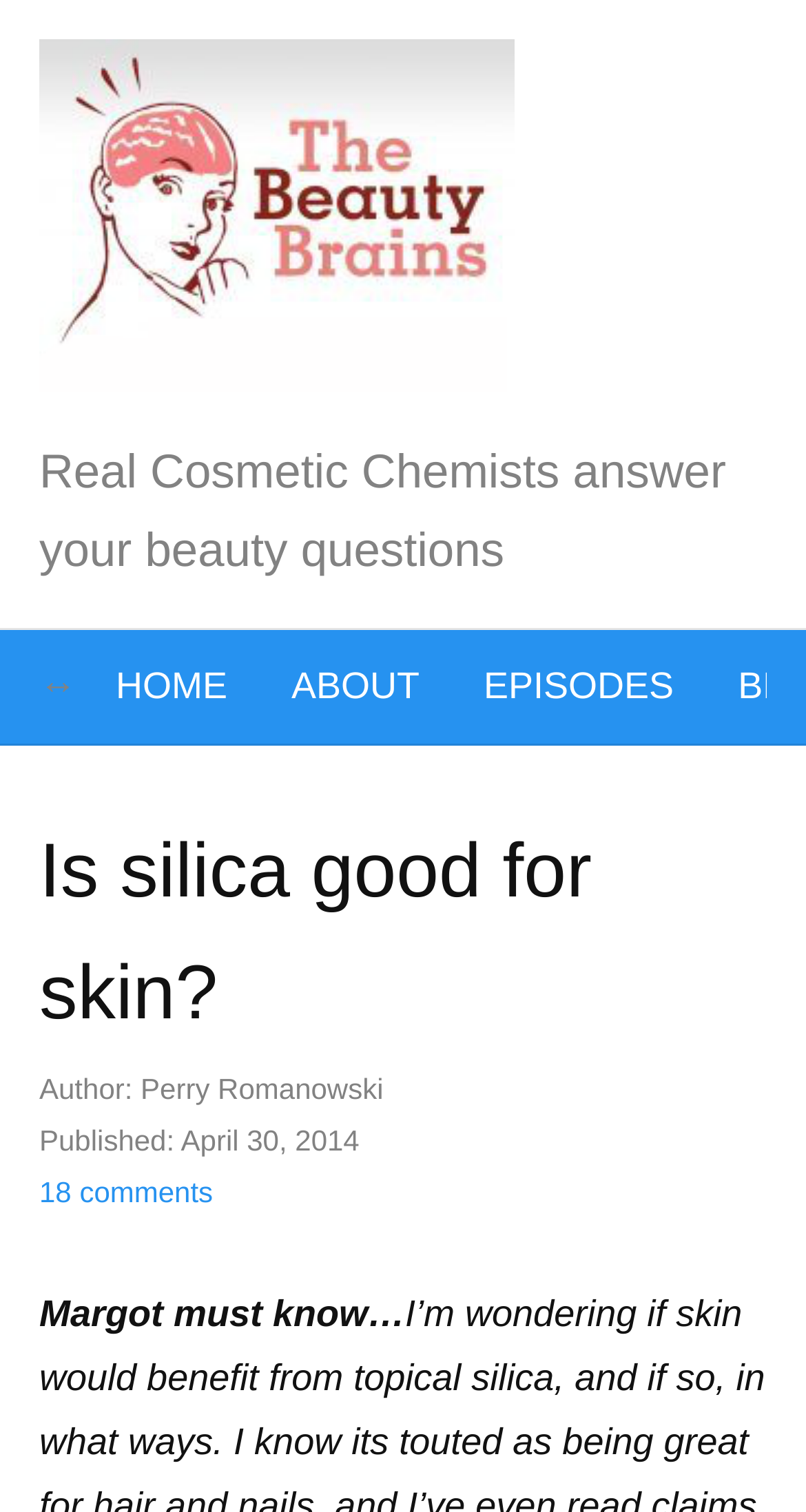What is the date of publication?
Analyze the image and deliver a detailed answer to the question.

I found the date of publication by looking at the 'Published:' label and the corresponding text next to it, which is 'April 30, 2014'.